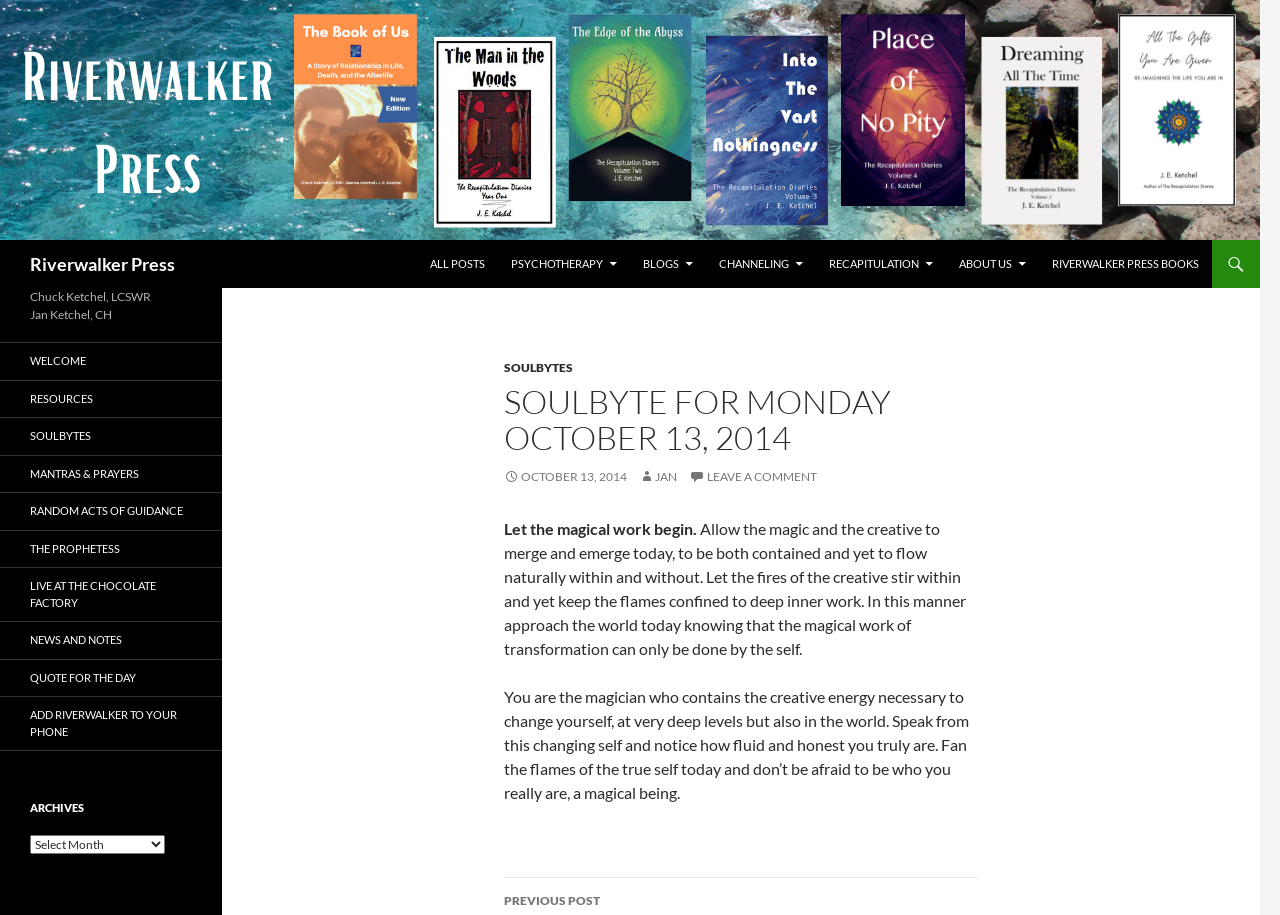Determine the bounding box coordinates of the area to click in order to meet this instruction: "Click on the 'WELCOME' link".

[0.0, 0.375, 0.173, 0.415]